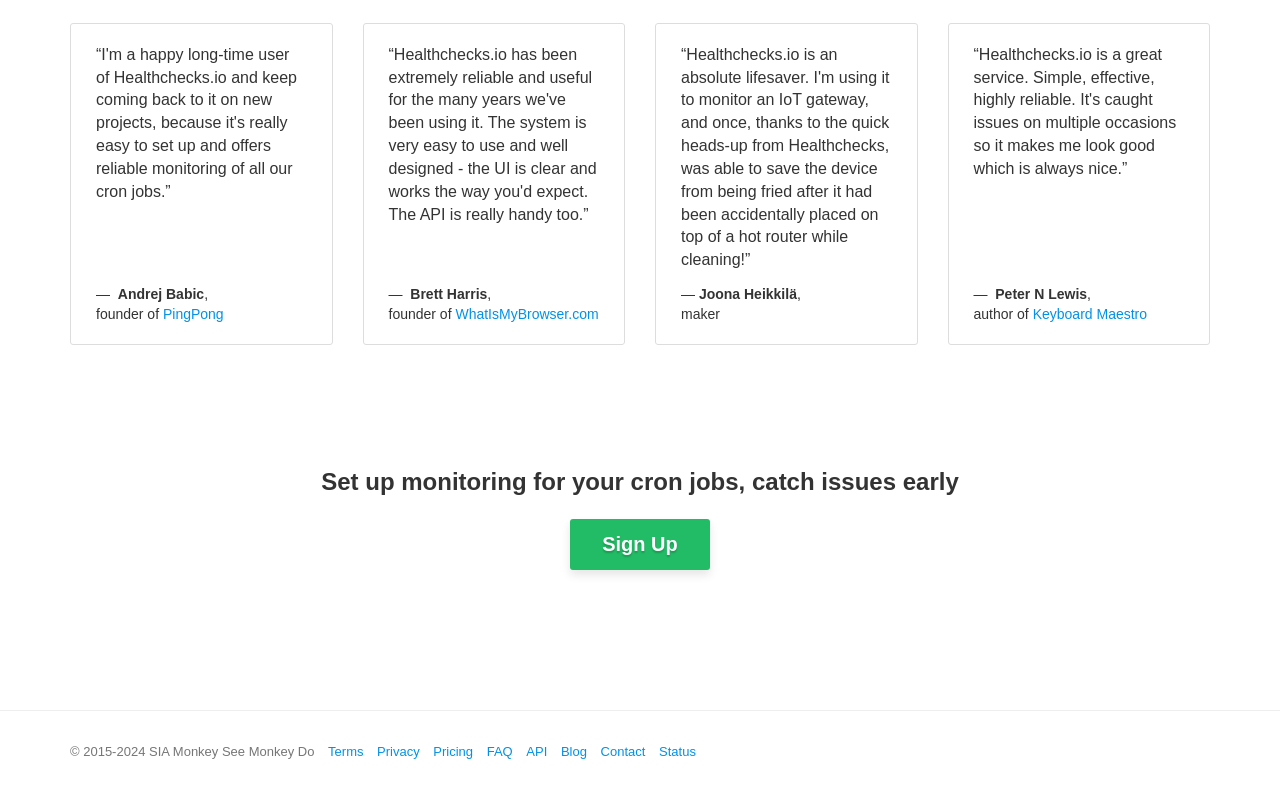Locate the bounding box coordinates of the element that should be clicked to fulfill the instruction: "Click on the link to WhatIsMyBrowser.com".

[0.356, 0.385, 0.468, 0.405]